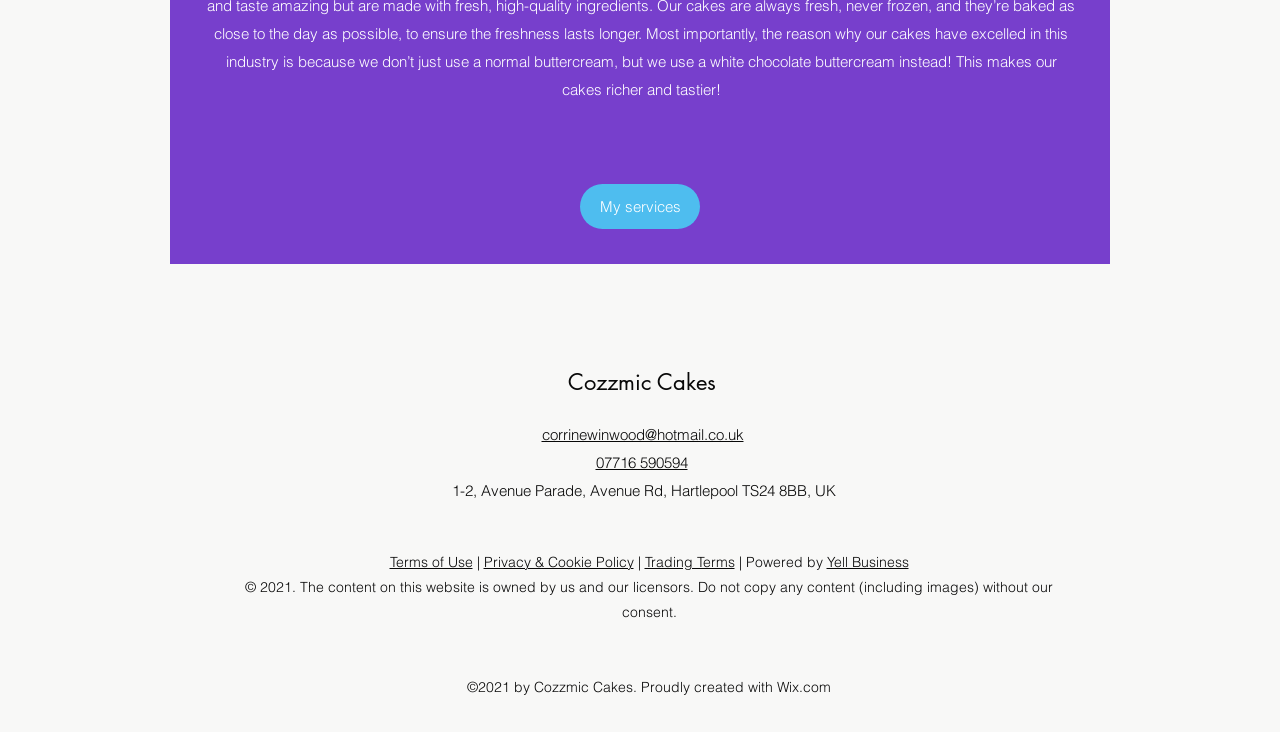Identify the bounding box coordinates of the clickable region to carry out the given instruction: "Check Privacy & Cookie Policy".

[0.378, 0.755, 0.495, 0.779]